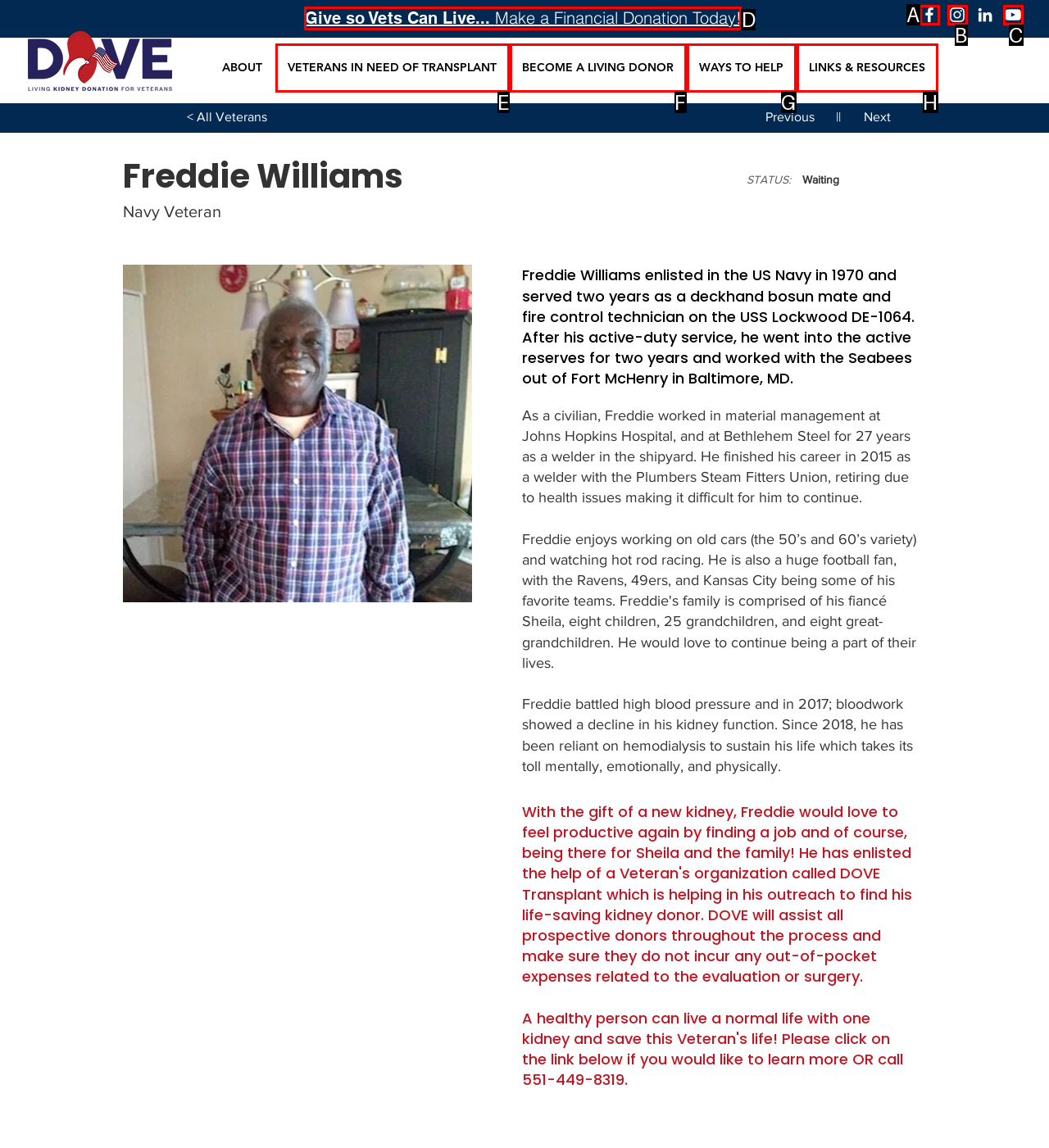Using the element description: aria-label="Facebook", select the HTML element that matches best. Answer with the letter of your choice.

A